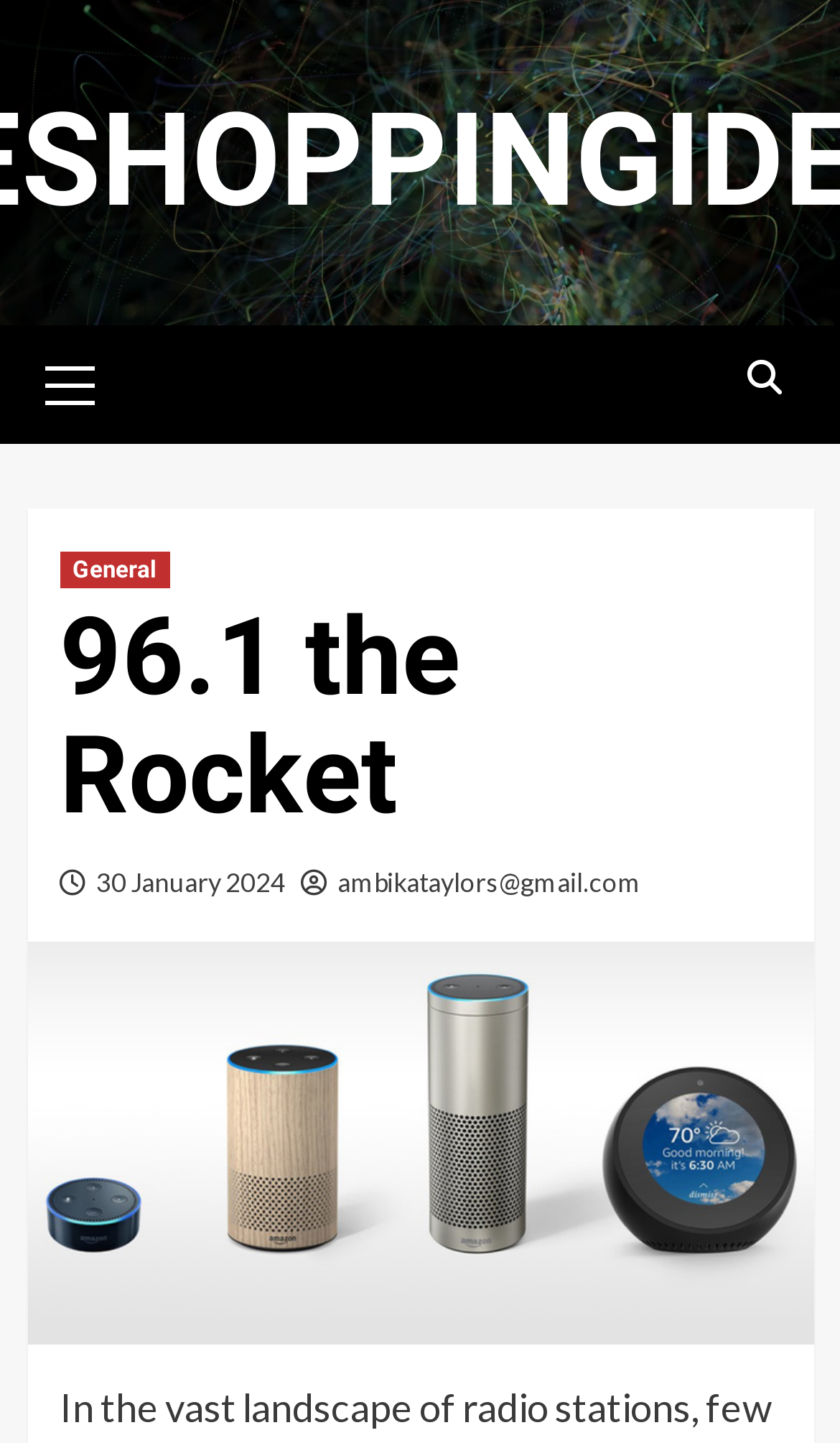Generate a comprehensive description of the webpage content.

The webpage is dedicated to 96.1 The Rocket, a radio station that offers a unique blend of classic and contemporary rock music. At the top left of the page, there is a primary menu control with a link labeled "Primary Menu". 

On the top right, there is a search icon represented by a magnifying glass symbol. Below the primary menu, there is a header section that spans almost the entire width of the page. Within this header, there are several links and a heading. The heading, "96.1 the Rocket", is prominently displayed and takes up most of the header section's width. 

To the left of the heading, there are two links: "General" and a date, "30 January 2024". To the right of the heading, there is an email address, "ambikataylors@gmail.com".